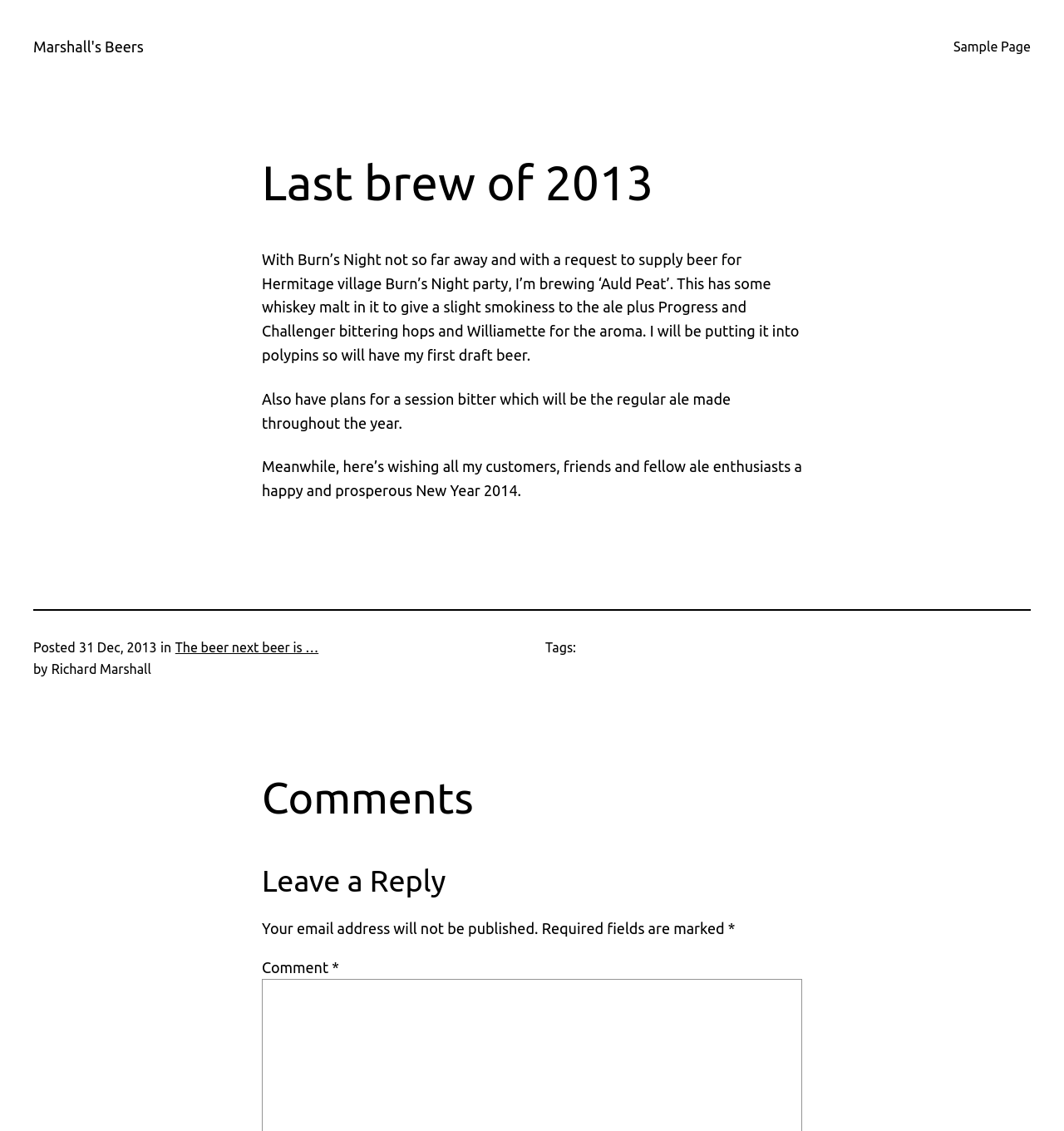What is the type of hops used in the beer?
Answer the question in a detailed and comprehensive manner.

The type of hops used in the beer is mentioned in the text as Progress and Challenger for bittering, and Williamette for the aroma.